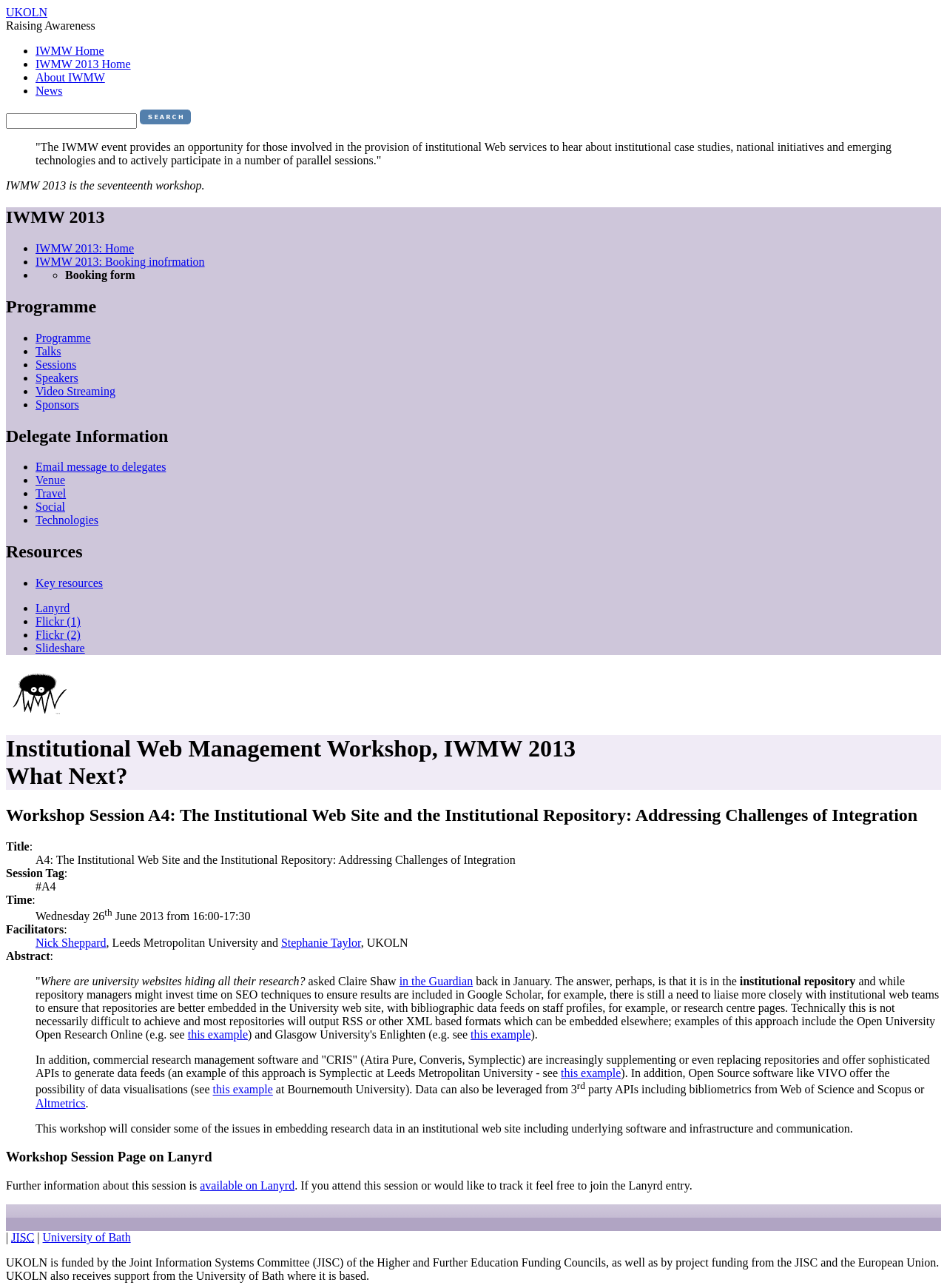Find the bounding box coordinates of the clickable area required to complete the following action: "Click on 'YES, CONTINUE TO THE WEBSITE' button".

None